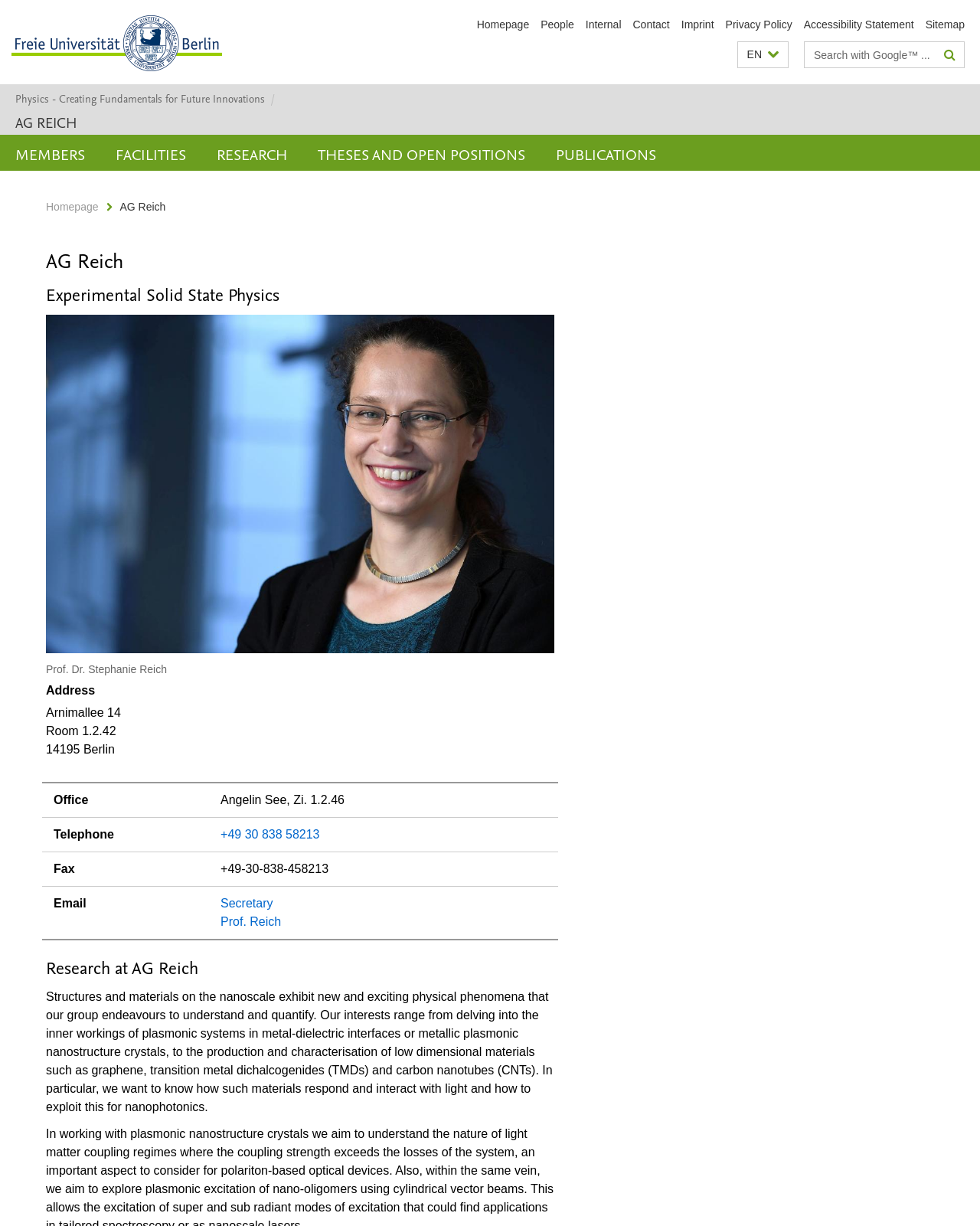Highlight the bounding box of the UI element that corresponds to this description: "title="Show large image"".

[0.047, 0.389, 0.566, 0.399]